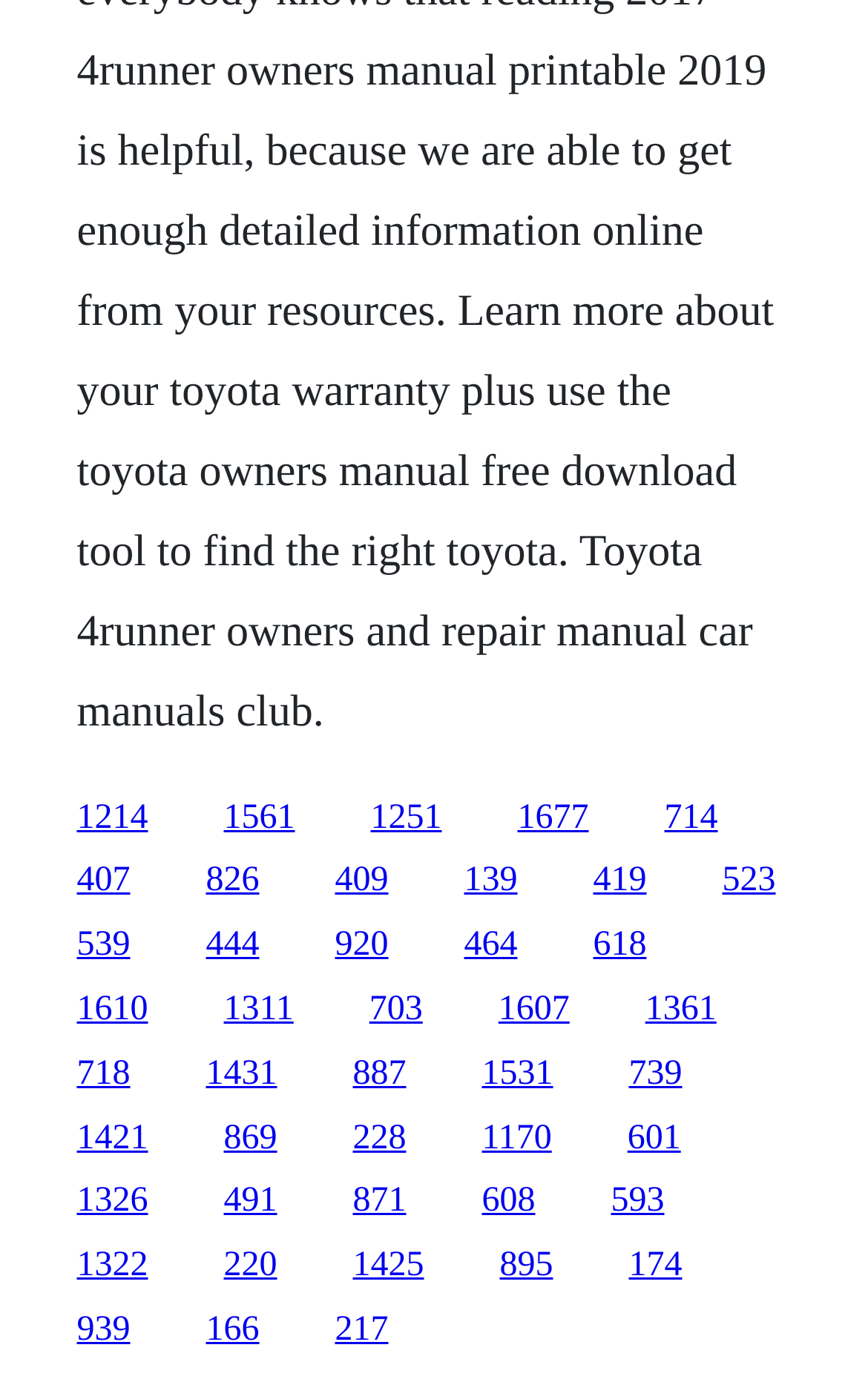Find the bounding box coordinates of the element to click in order to complete the given instruction: "follow the third link."

[0.427, 0.577, 0.509, 0.605]